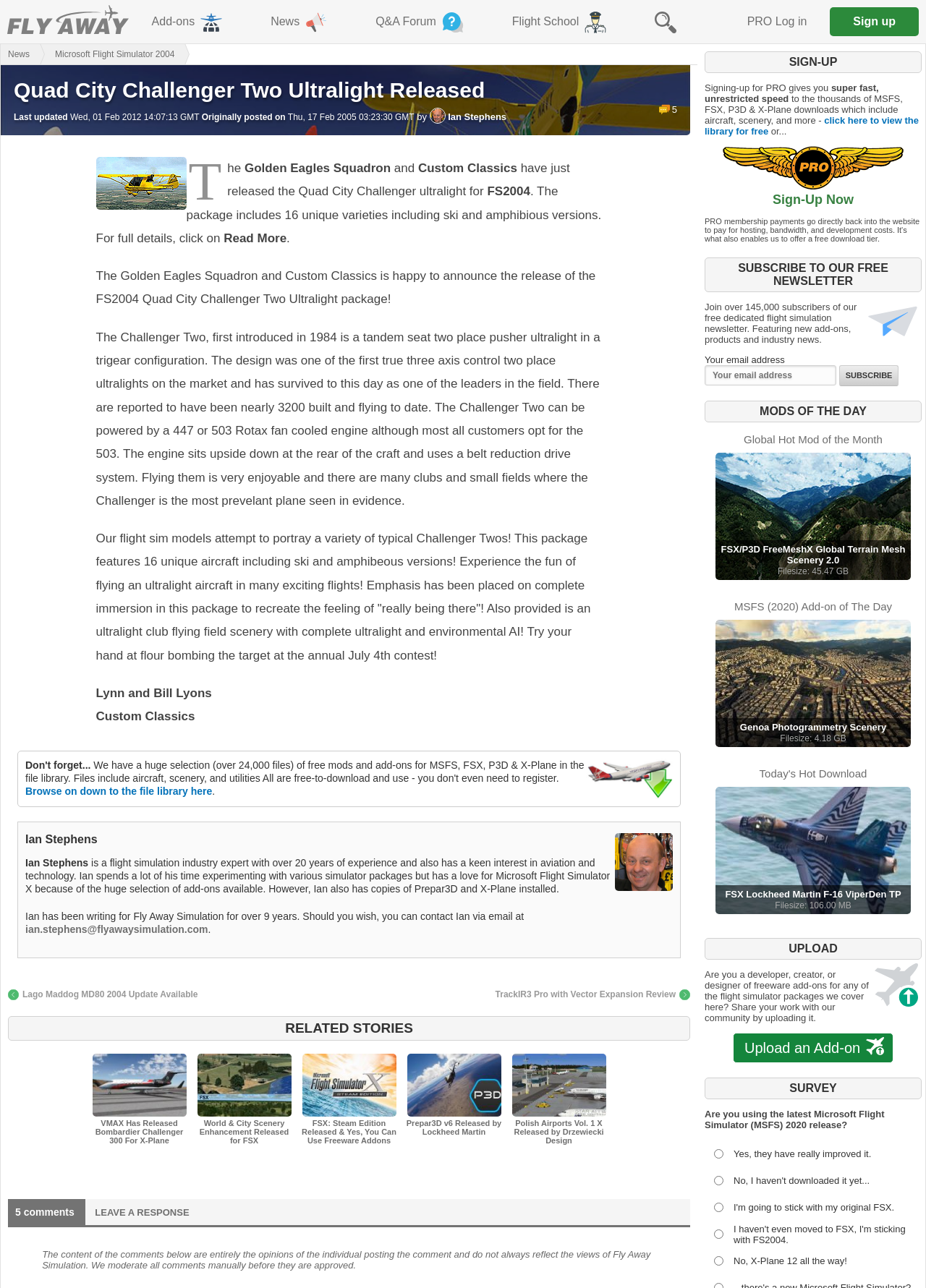Determine the main heading of the webpage and generate its text.

Quad City Challenger Two Ultralight Released